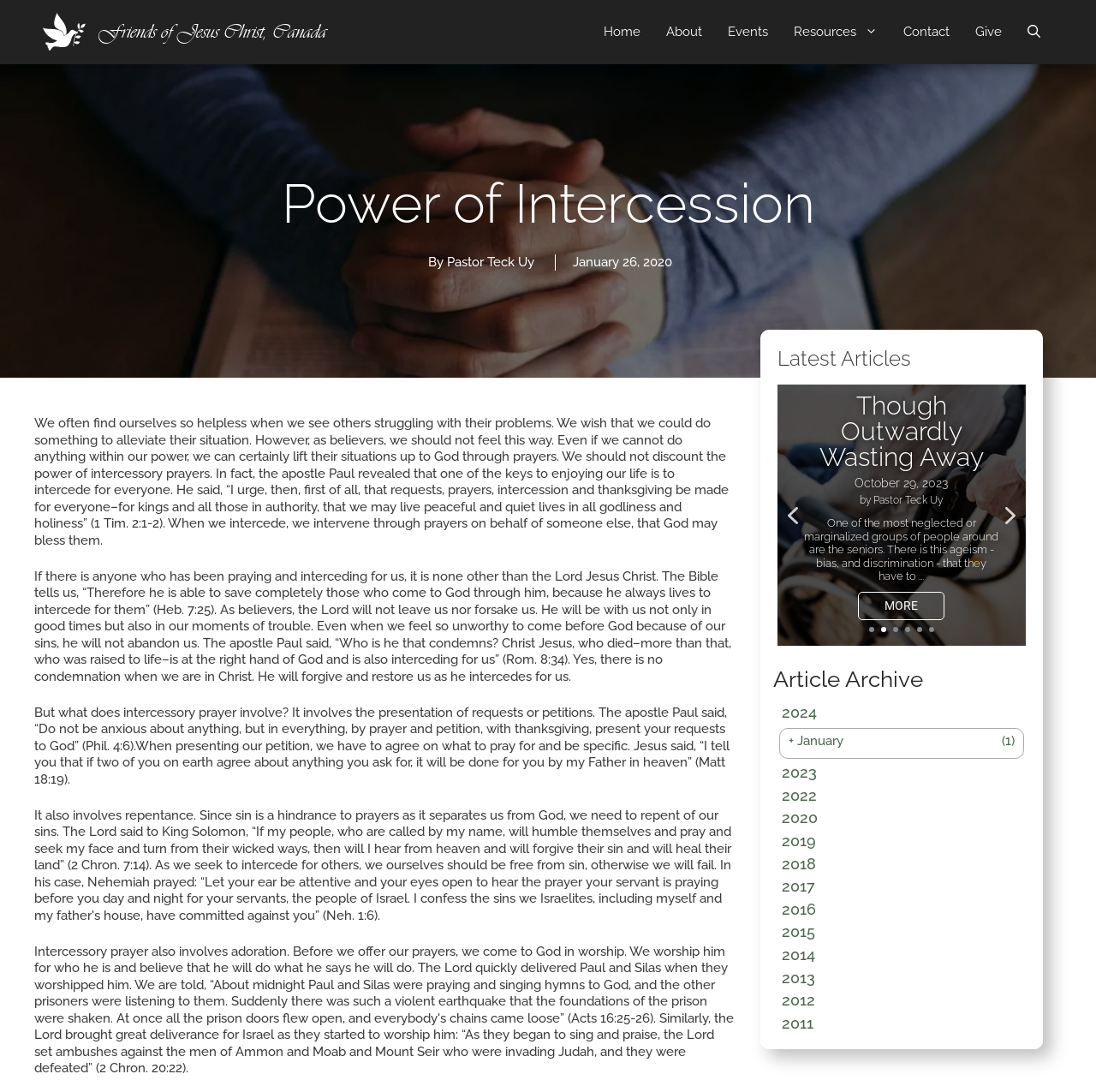Predict the bounding box of the UI element based on this description: "+ January (1)".

[0.719, 0.671, 0.926, 0.686]